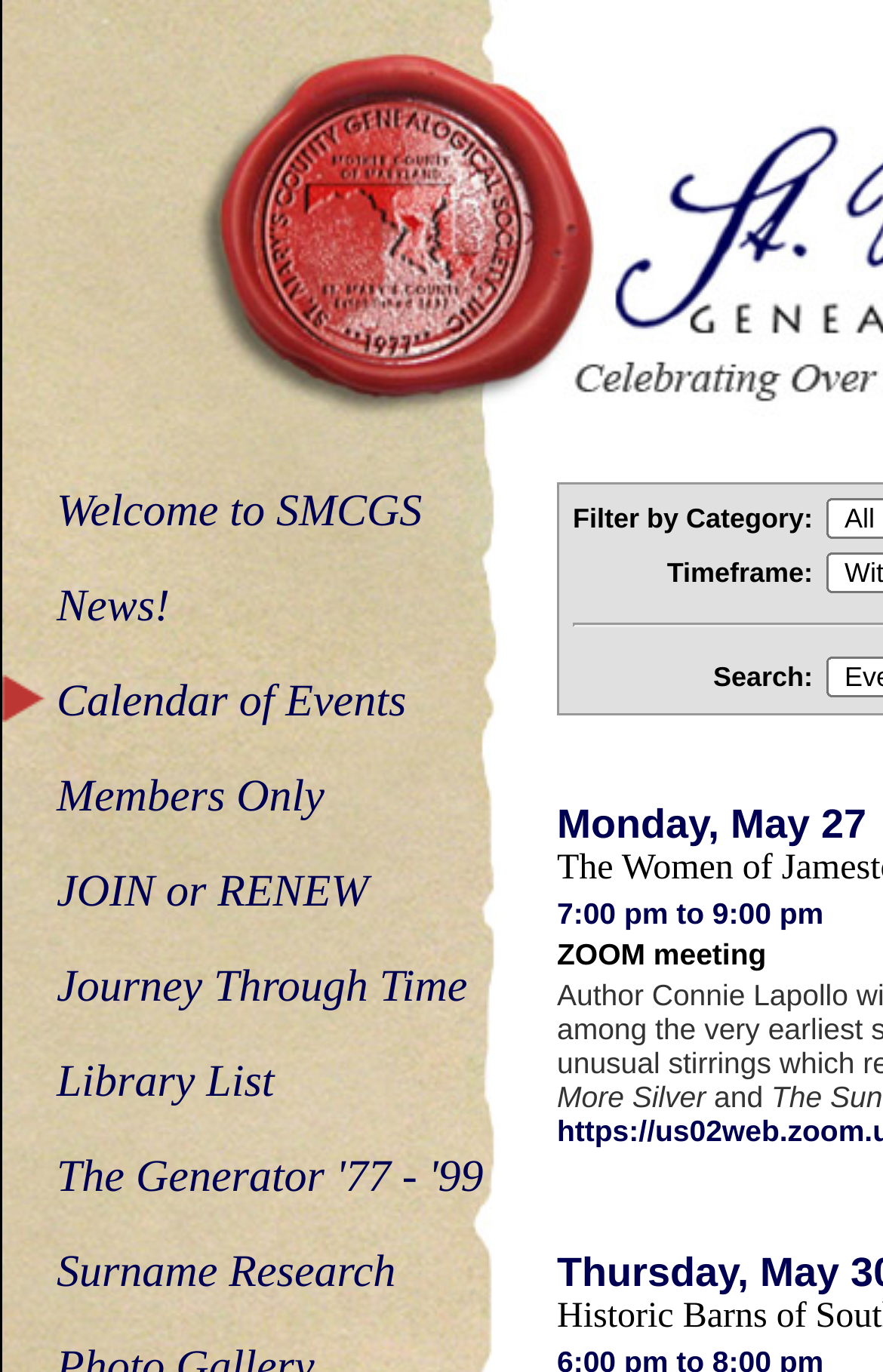Reply to the question with a single word or phrase:
What is the name of the first link on the webpage?

Welcome to SMCGS